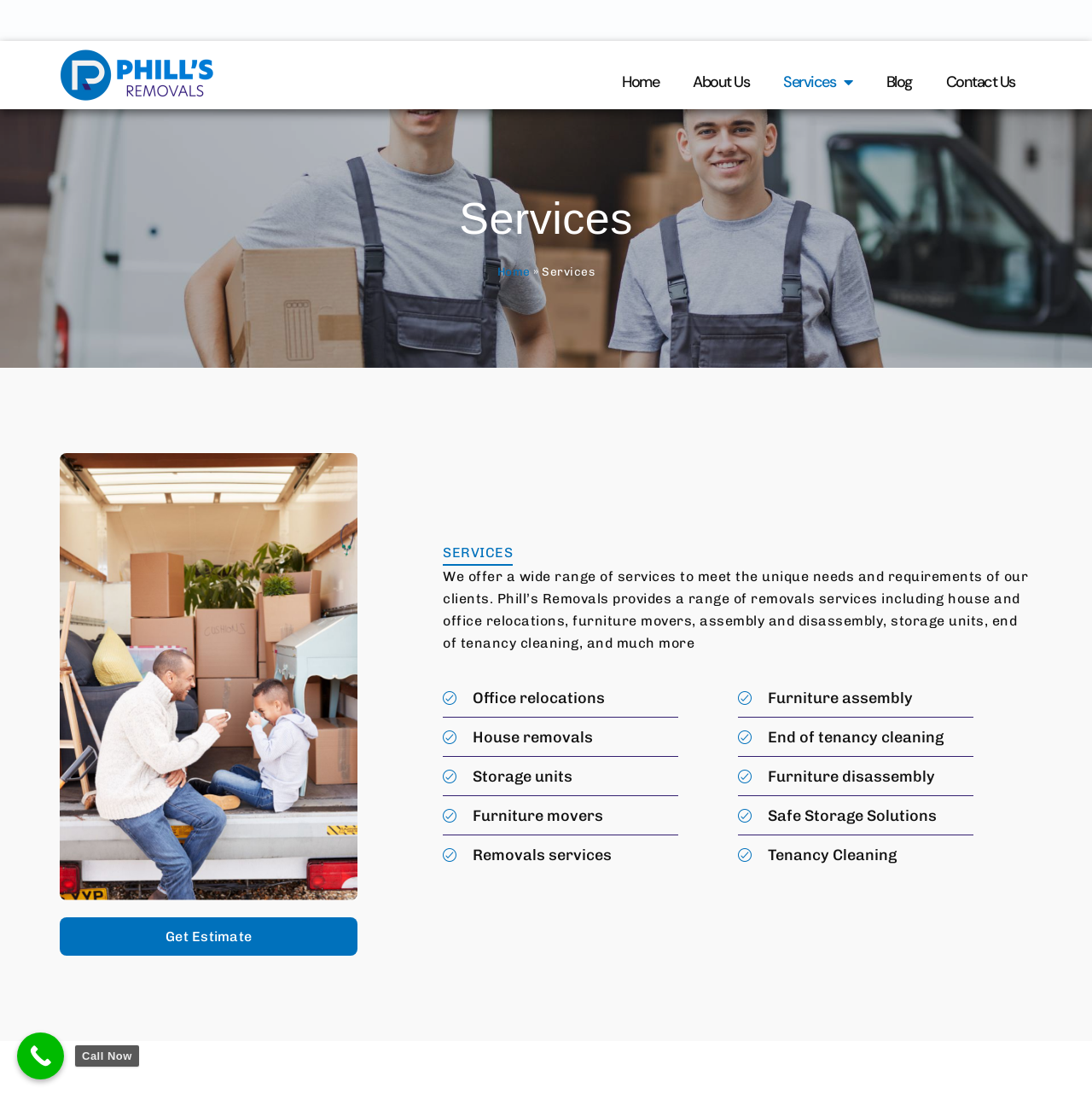What is the purpose of the 'Get Estimate' button?
Please analyze the image and answer the question with as much detail as possible.

I inferred the purpose of the 'Get Estimate' button by its location and text, which suggests that it is related to getting a quote or estimate for moving services.